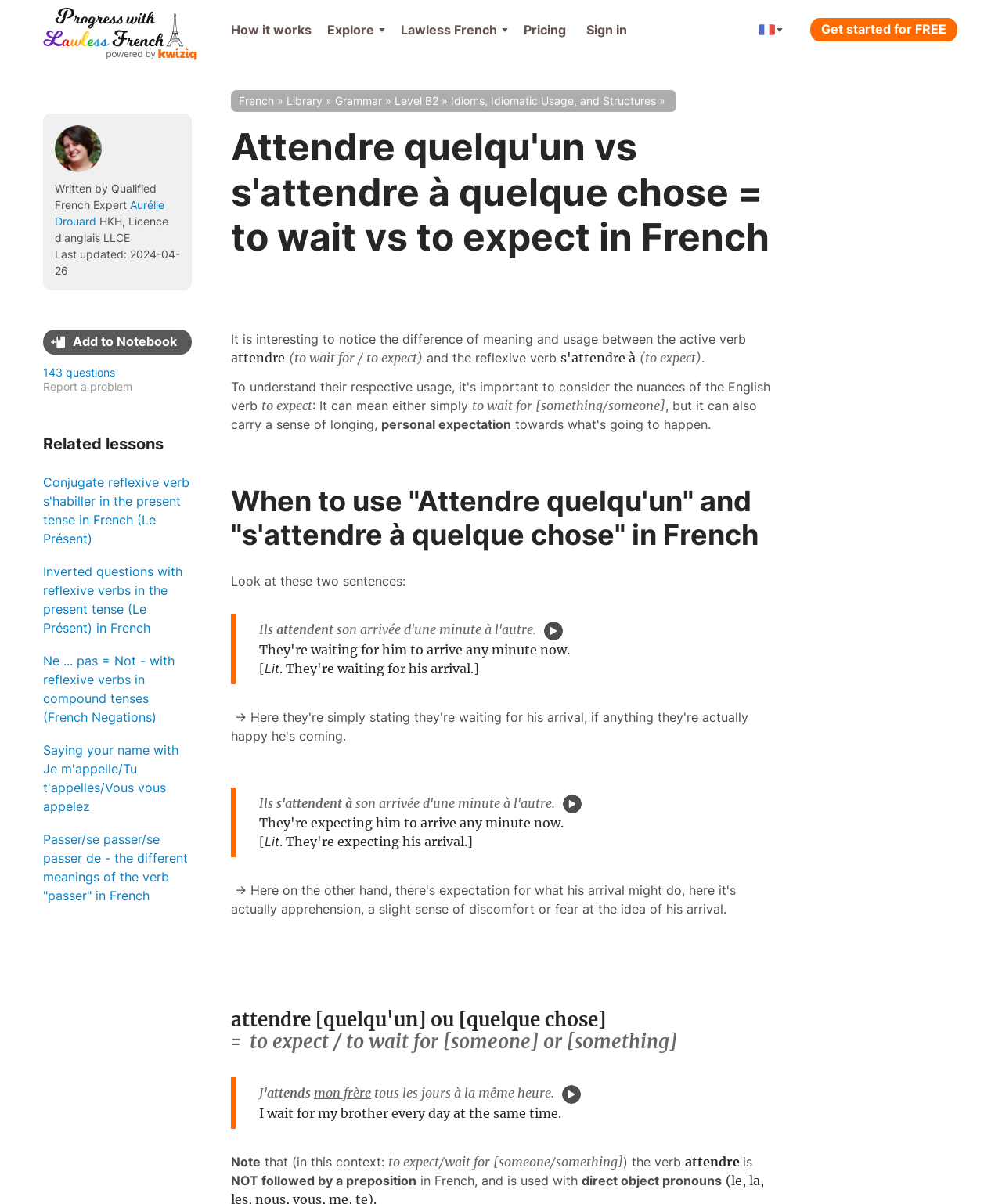Identify the bounding box coordinates of the region that needs to be clicked to carry out this instruction: "Click on 'Get started for FREE'". Provide these coordinates as four float numbers ranging from 0 to 1, i.e., [left, top, right, bottom].

[0.807, 0.014, 0.957, 0.036]